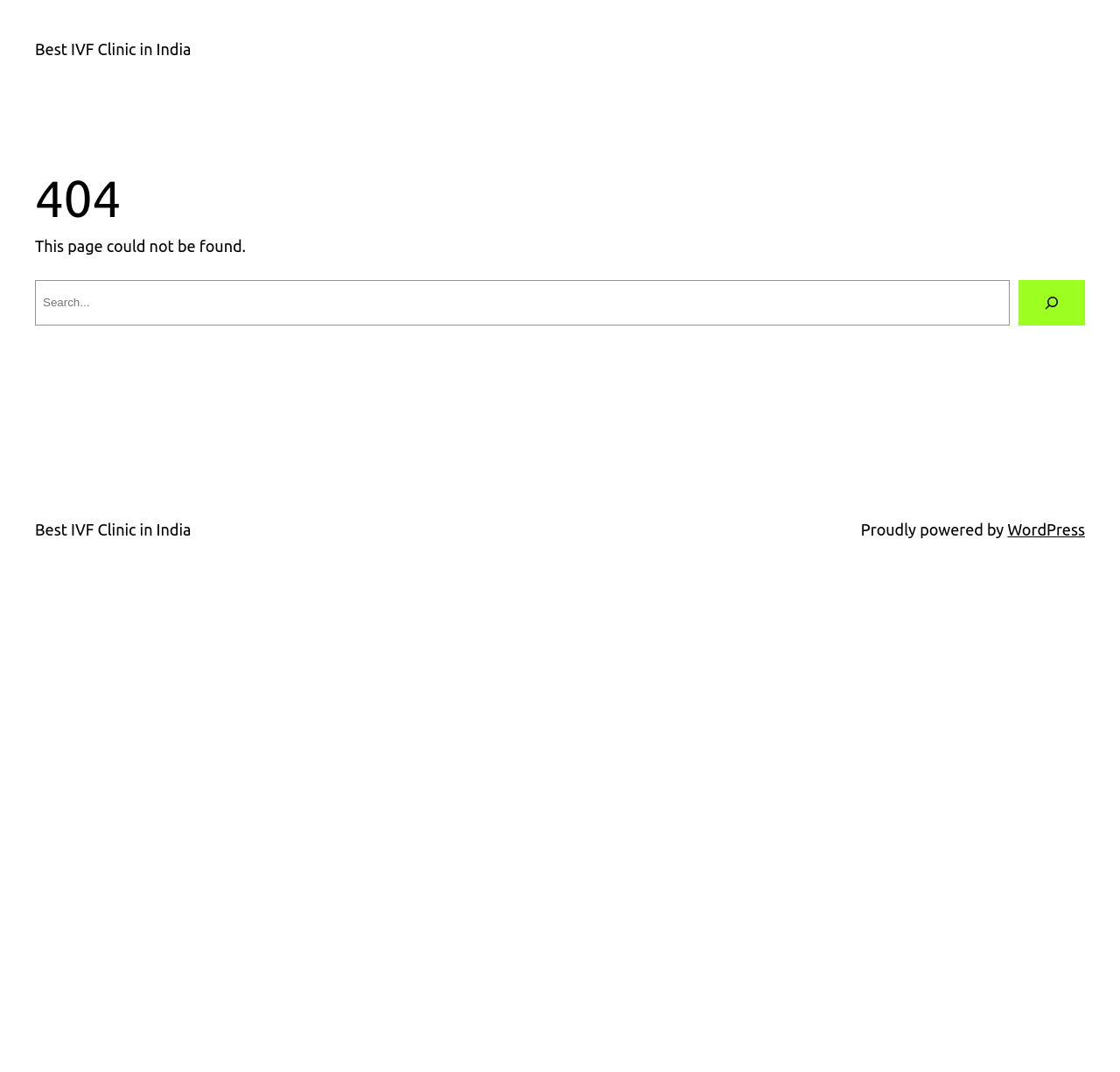Please provide a comprehensive response to the question based on the details in the image: What is the error message on this page?

The error message is indicated by the StaticText element with the text 'This page could not be found.' which is a child of the main element, suggesting that the webpage is currently displaying an error message.